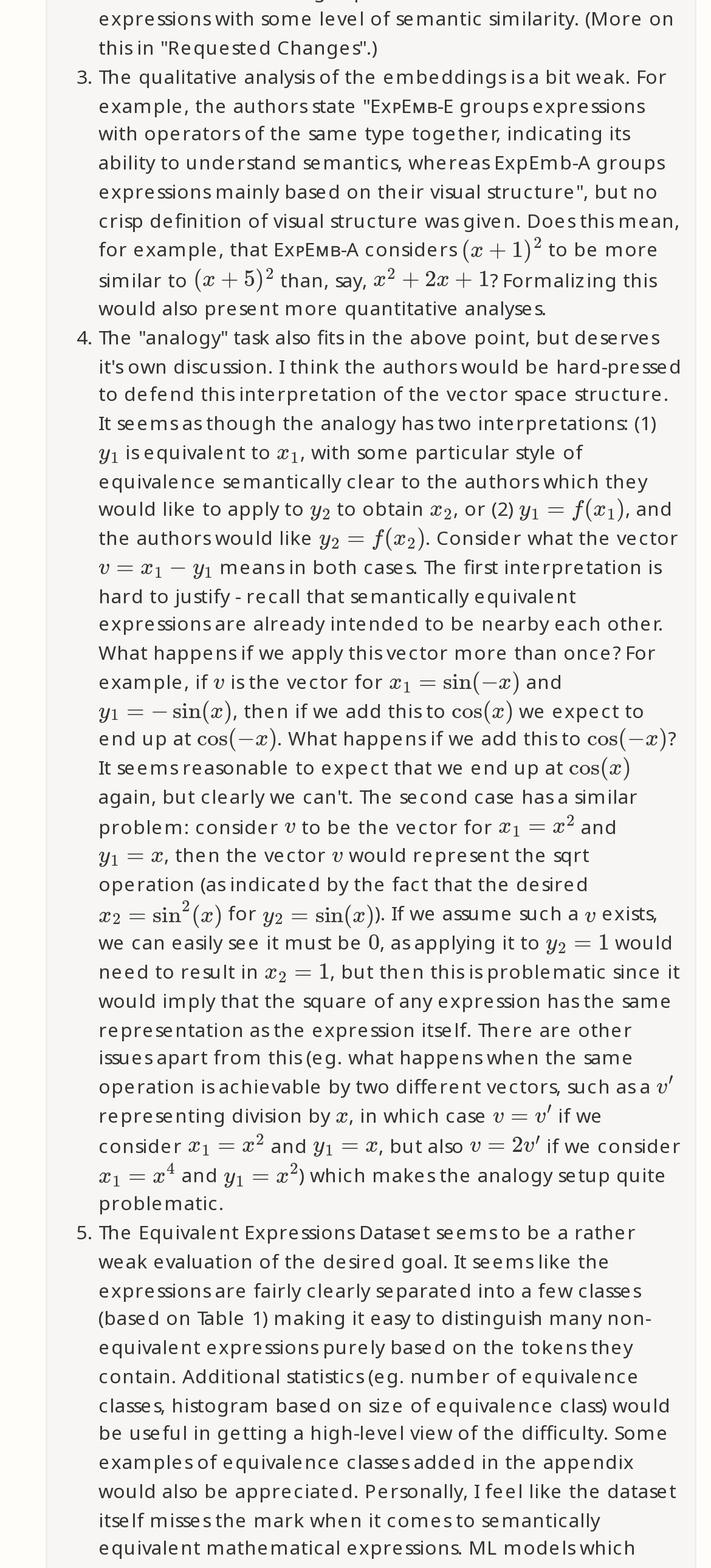What is the purpose of formalizing the qualitative analysis?
Please provide a comprehensive answer to the question based on the webpage screenshot.

The text mentions that formalizing the qualitative analysis would also present more quantitative analyses. This implies that the purpose of formalizing the qualitative analysis is to provide a more rigorous and numerical approach to the analysis.